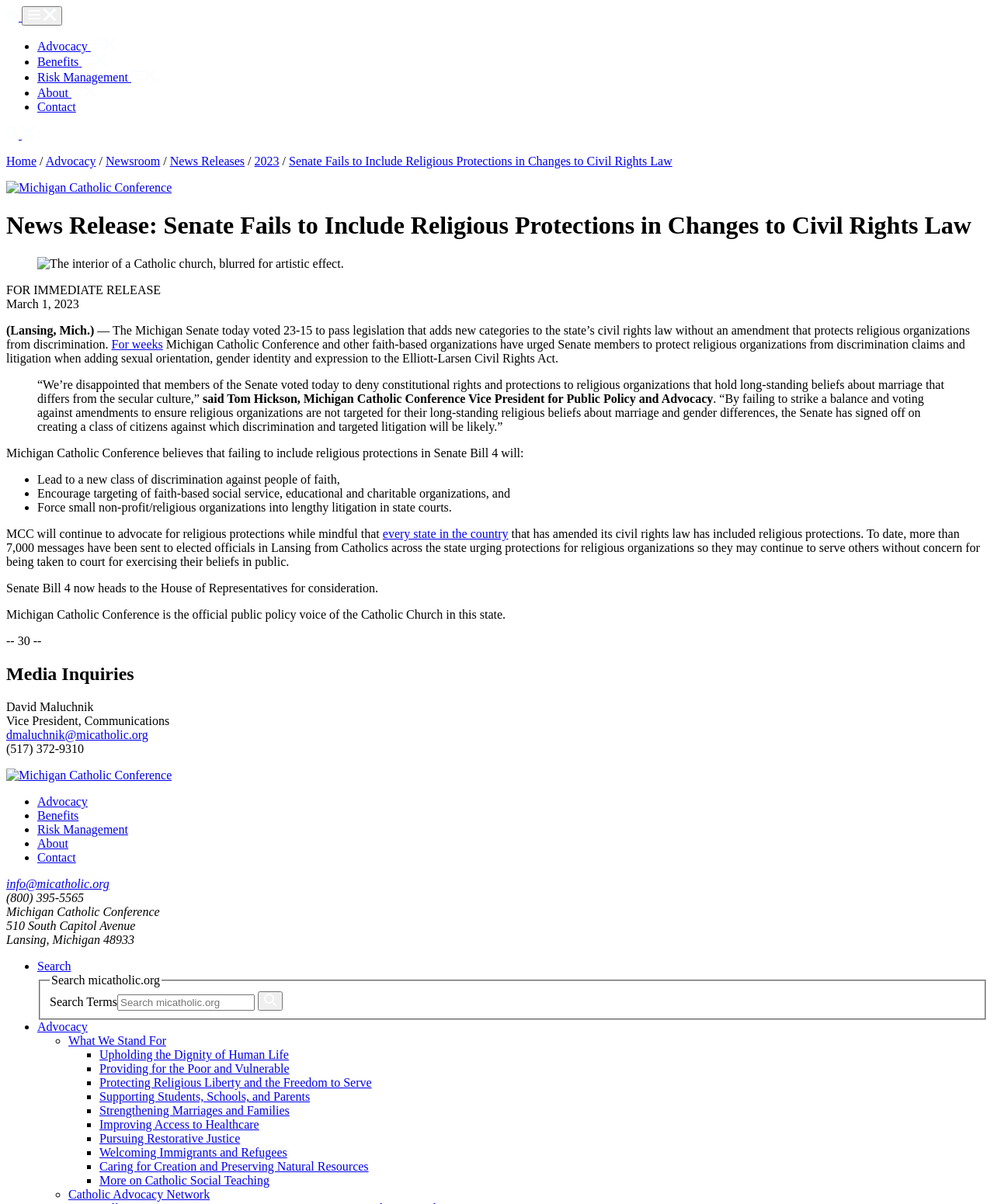What is the name of the organization?
Refer to the screenshot and answer in one word or phrase.

Michigan Catholic Conference